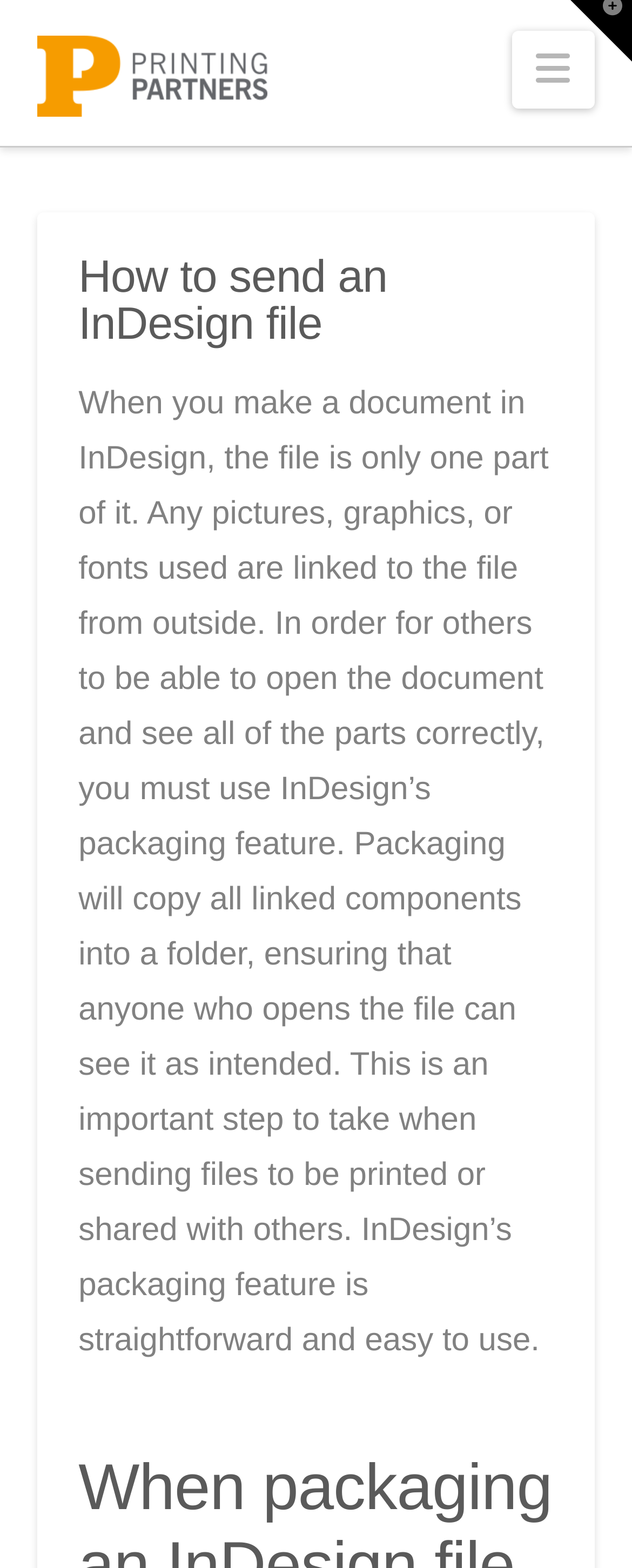What is the purpose of InDesign's packaging feature?
Please ensure your answer to the question is detailed and covers all necessary aspects.

According to the webpage, when you make a document in InDesign, the file is only one part of it, and any pictures, graphics, or fonts used are linked to the file from outside. In order for others to be able to open the document and see all of the parts correctly, you must use InDesign's packaging feature, which copies all linked components into a folder, ensuring that anyone who opens the file can see it as intended.